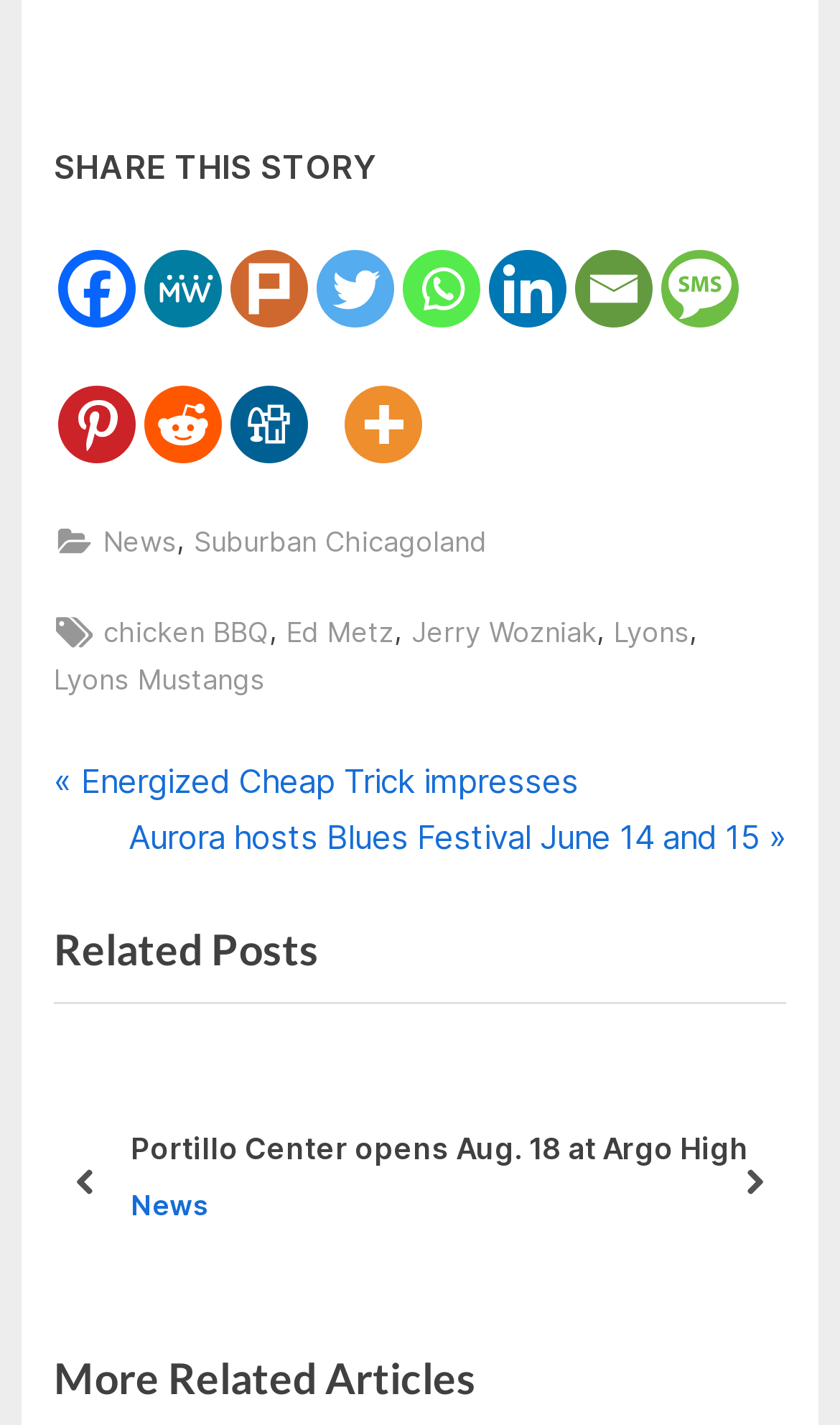Find the bounding box coordinates for the area that must be clicked to perform this action: "Read the previous post".

[0.064, 0.529, 0.688, 0.569]